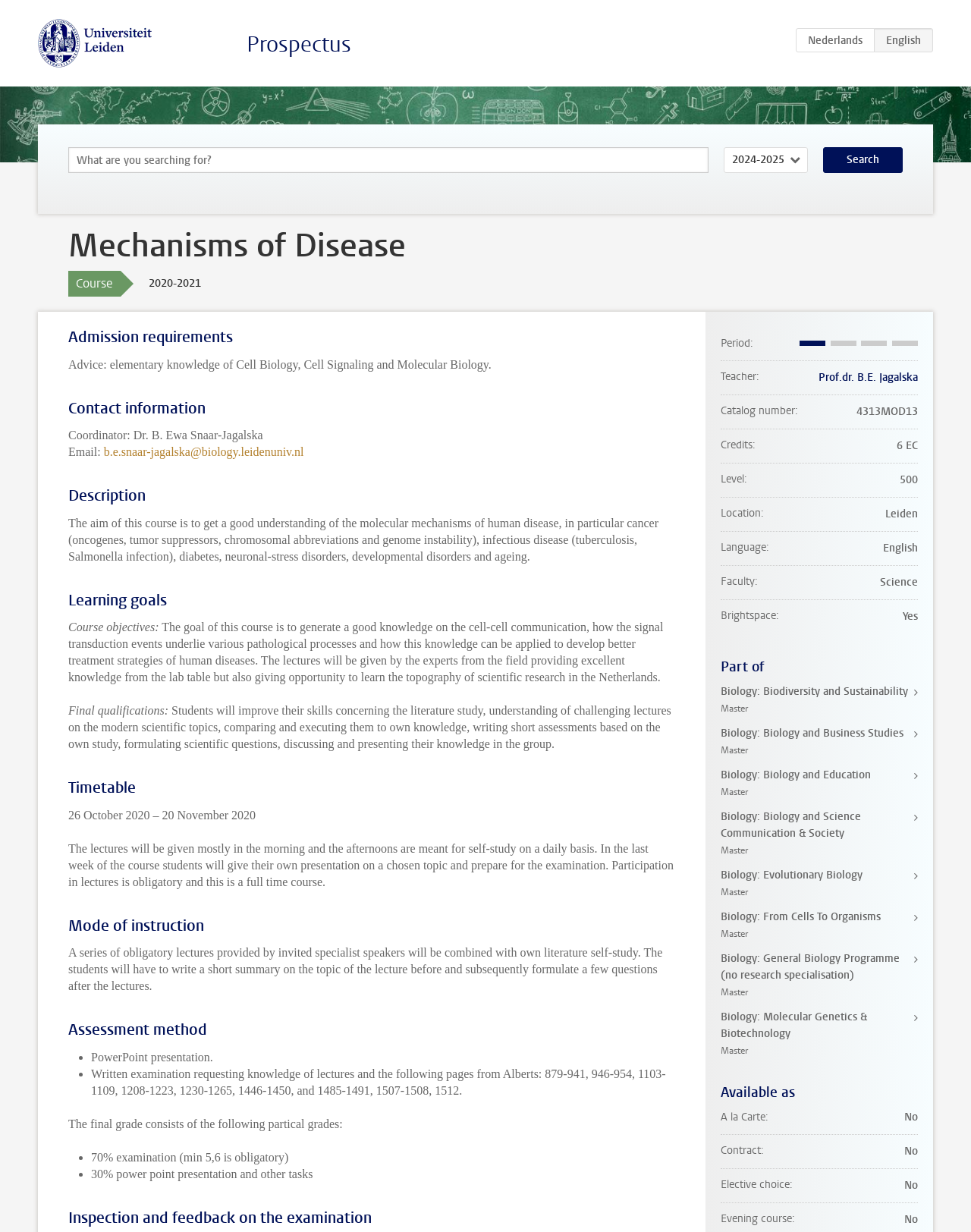Describe all the visual and textual components of the webpage comprehensively.

The webpage is about the course "Mechanisms of Disease" offered by Universiteit Leiden in the 2020-2021 academic year. At the top of the page, there is a Universiteit Leiden logo and a link to the university's website. Below that, there are links to the prospectus and a language selection option.

The main content of the page is divided into several sections, each with a heading. The first section is about the course description, which explains the aim of the course and what students will learn. The next section is about admission requirements, which lists the elementary knowledge of Cell Biology, Cell Signaling, and Molecular Biology required for the course.

The following sections cover contact information, including the coordinator's name and email address, and a description of the course, which outlines the learning goals and objectives. There is also a section on the timetable, which lists the dates of the lectures and the self-study schedule.

The page also includes sections on the mode of instruction, assessment method, and inspection and feedback on the examination. The assessment method includes a PowerPoint presentation and a written examination, and the final grade consists of partial grades for each component.

At the bottom of the page, there is a section on inspection and feedback on the examination, which provides information on the period, teacher, catalog number, credits, level, location, language, and faculty. There is also a section on "Part of," which lists the master's programs that this course is part of, including Biology: Biodiversity and Sustainability and Biology: Biology and Business Studies.

Throughout the page, there are several headings, links, and static text elements, as well as a search box and a combobox for selecting the academic year. The layout is organized and easy to navigate, with clear headings and concise text.